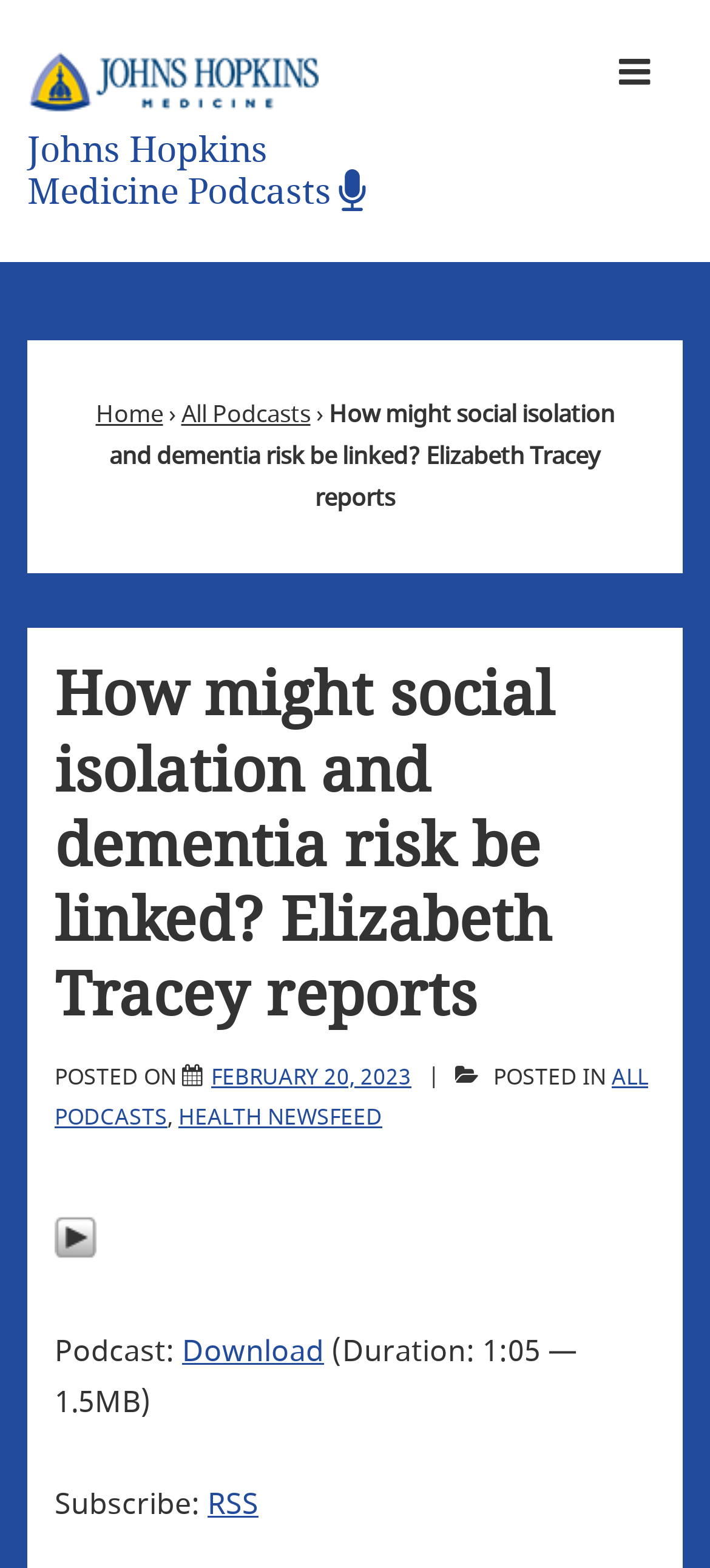Identify the bounding box coordinates of the element to click to follow this instruction: 'Download the podcast'. Ensure the coordinates are four float values between 0 and 1, provided as [left, top, right, bottom].

[0.256, 0.848, 0.456, 0.876]